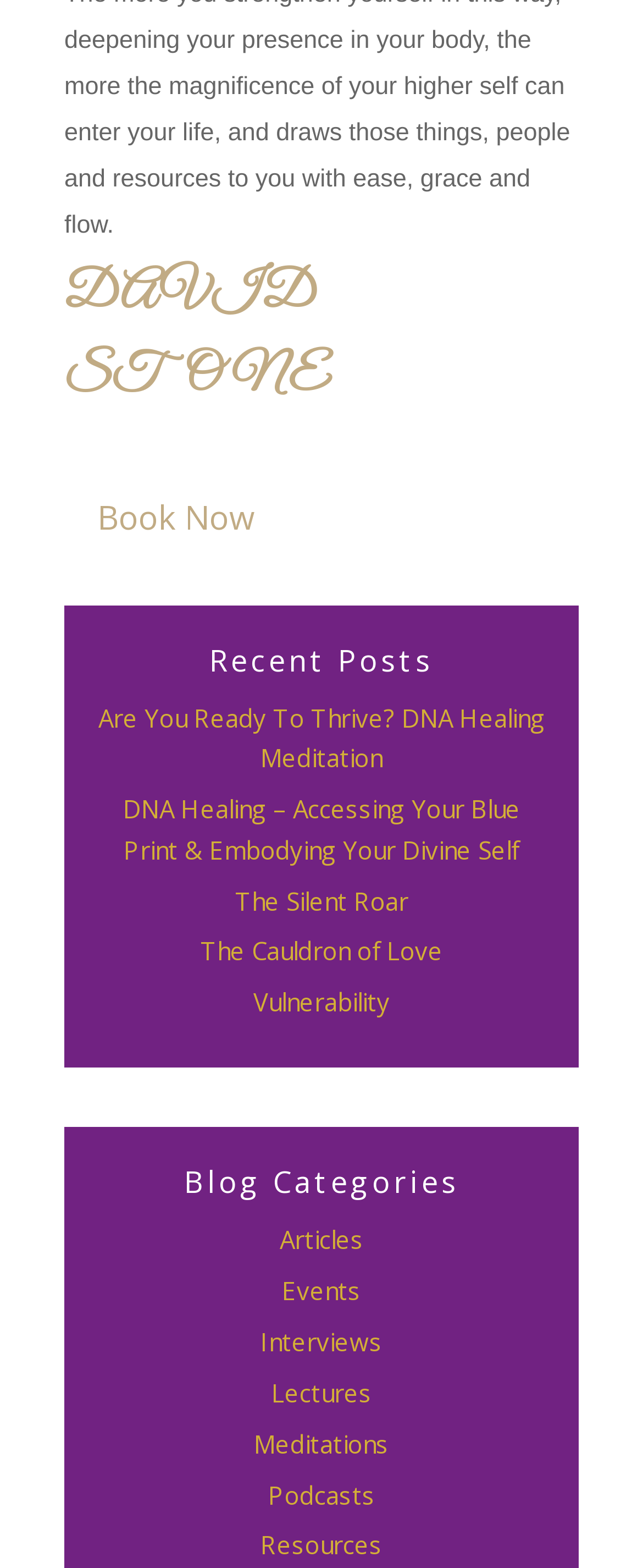Provide your answer in one word or a succinct phrase for the question: 
What is the name of the person on the webpage?

DAVID STONE